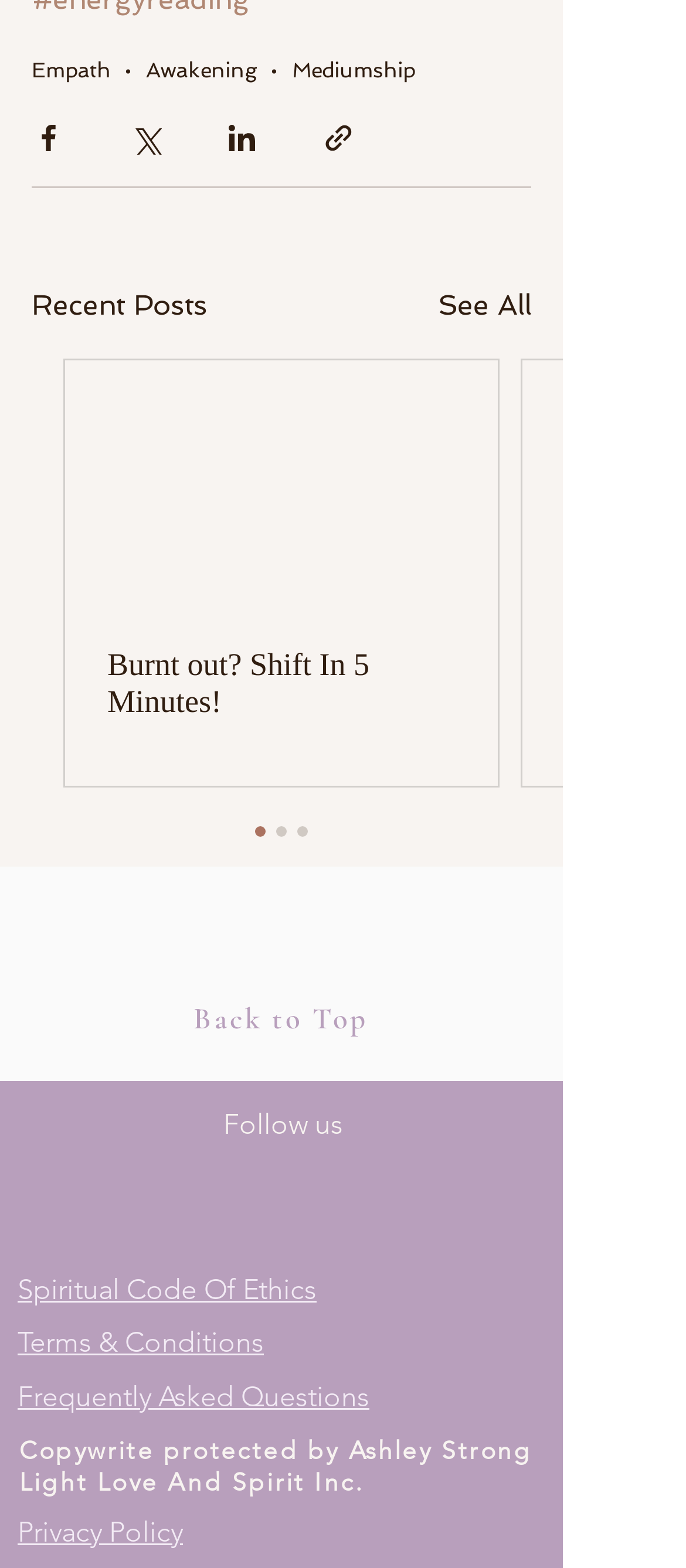Indicate the bounding box coordinates of the element that must be clicked to execute the instruction: "Share via Facebook". The coordinates should be given as four float numbers between 0 and 1, i.e., [left, top, right, bottom].

[0.046, 0.078, 0.095, 0.099]